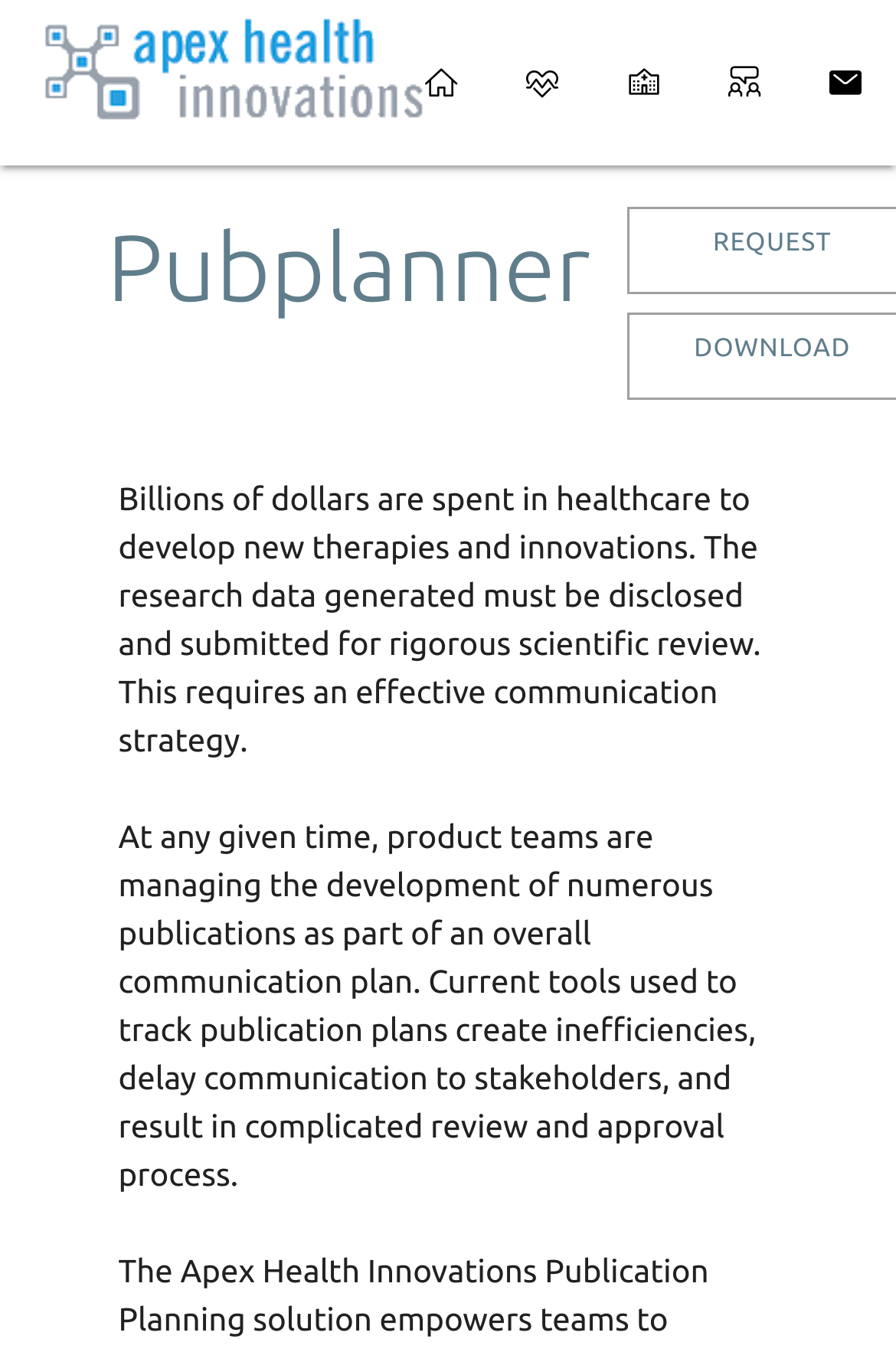Use a single word or phrase to respond to the question:
Is the company logo an image?

Yes